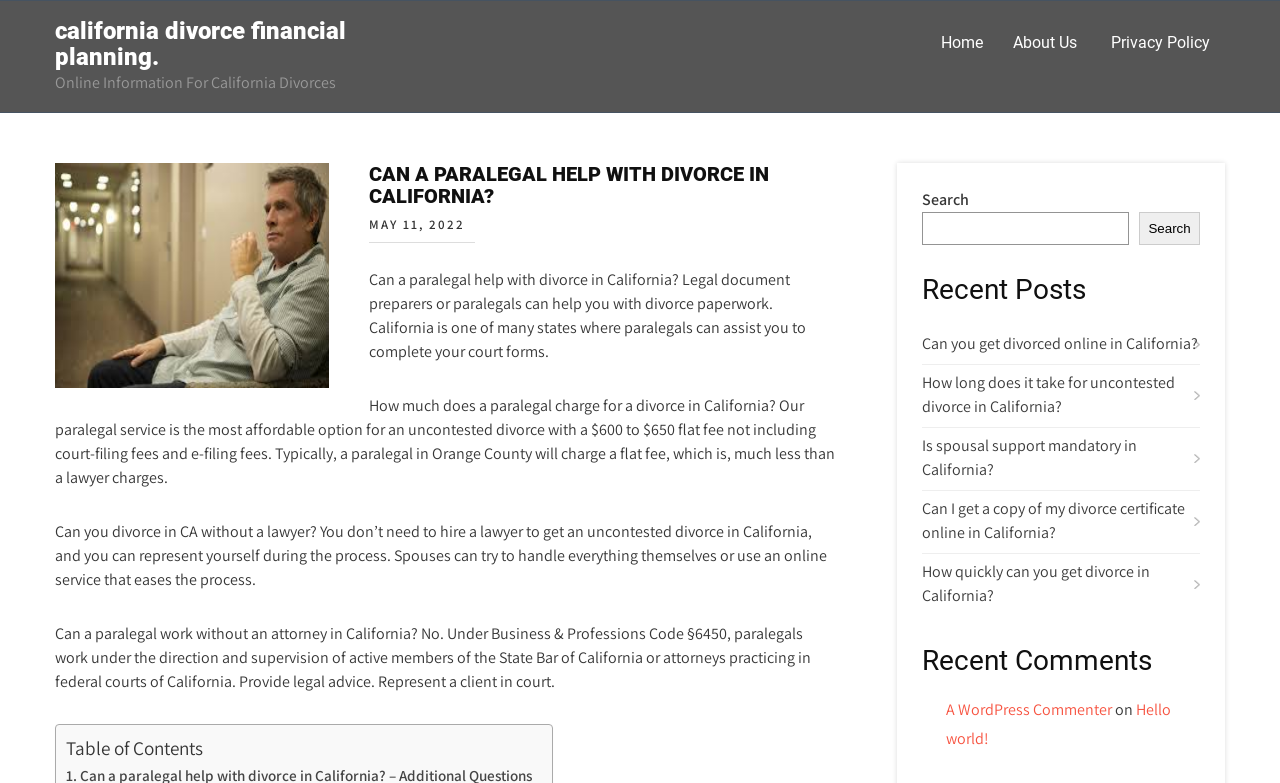Please identify the bounding box coordinates of the region to click in order to complete the task: "Search for something". The coordinates must be four float numbers between 0 and 1, specified as [left, top, right, bottom].

[0.721, 0.27, 0.882, 0.313]